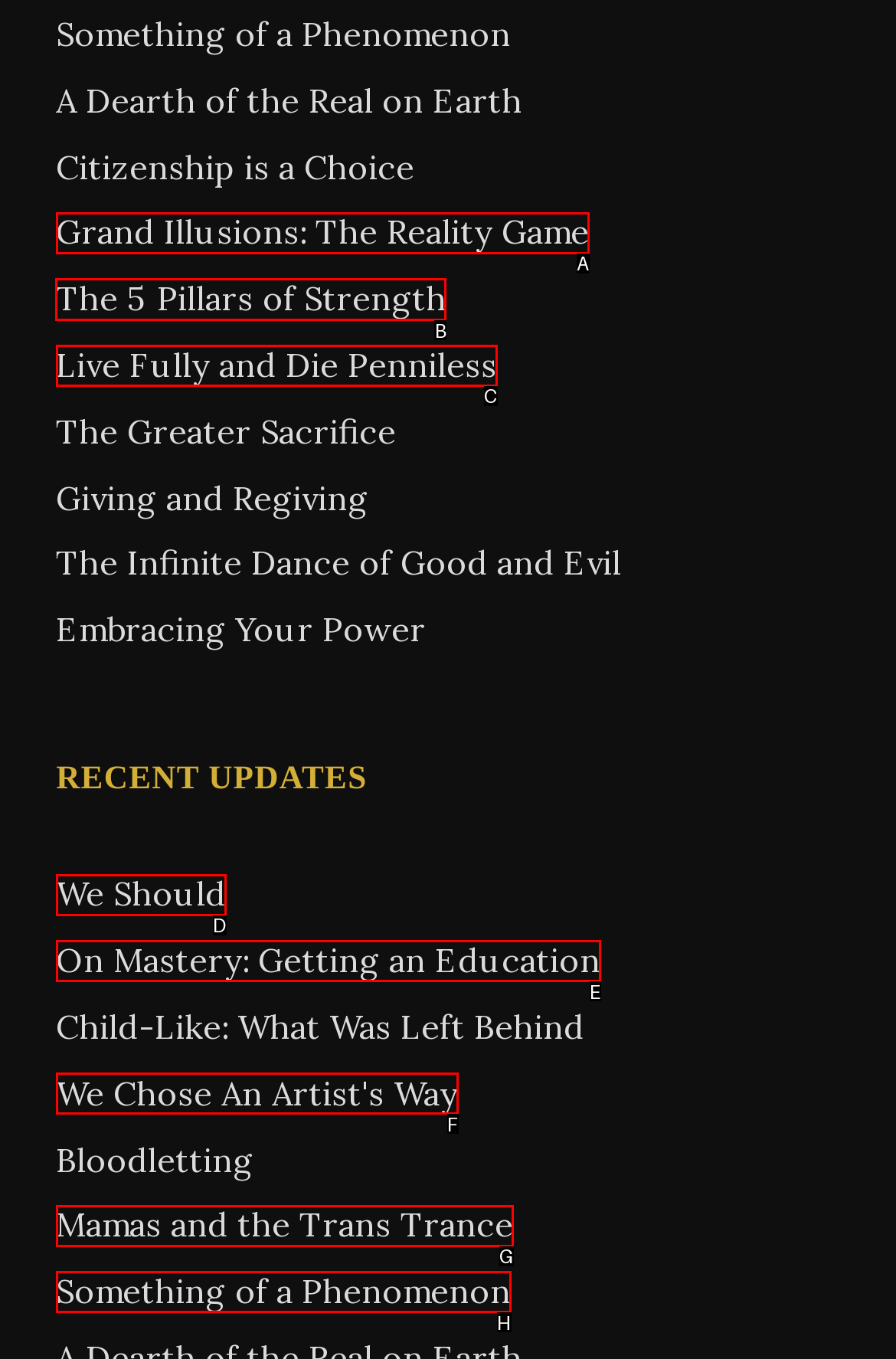Tell me which letter I should select to achieve the following goal: view 'The 5 Pillars of Strength'
Answer with the corresponding letter from the provided options directly.

B